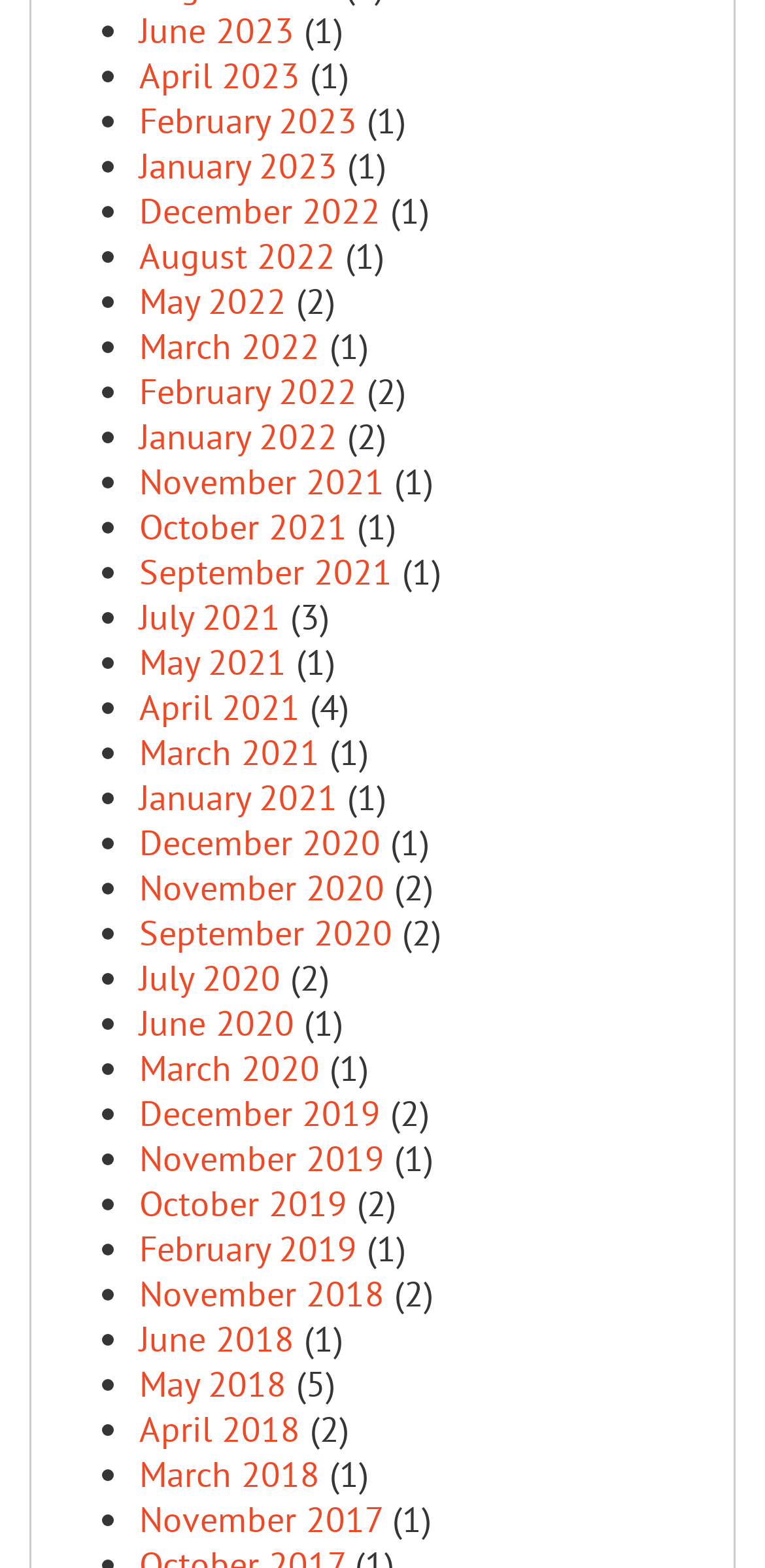Indicate the bounding box coordinates of the clickable region to achieve the following instruction: "Browse April 2021."

[0.182, 0.437, 0.392, 0.466]